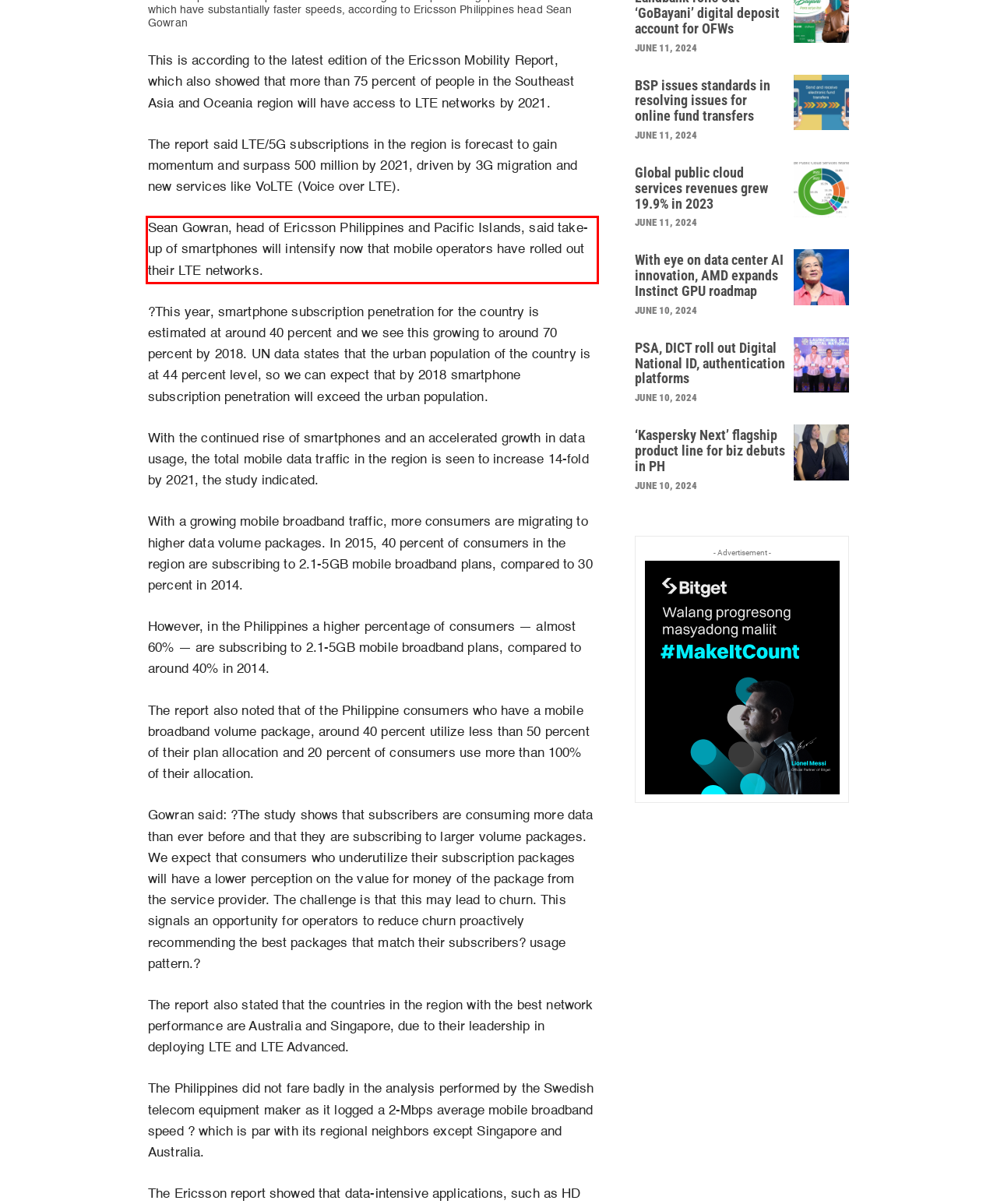Analyze the screenshot of a webpage where a red rectangle is bounding a UI element. Extract and generate the text content within this red bounding box.

Sean Gowran, head of Ericsson Philippines and Pacific Islands, said take-up of smartphones will intensify now that mobile operators have rolled out their LTE networks.